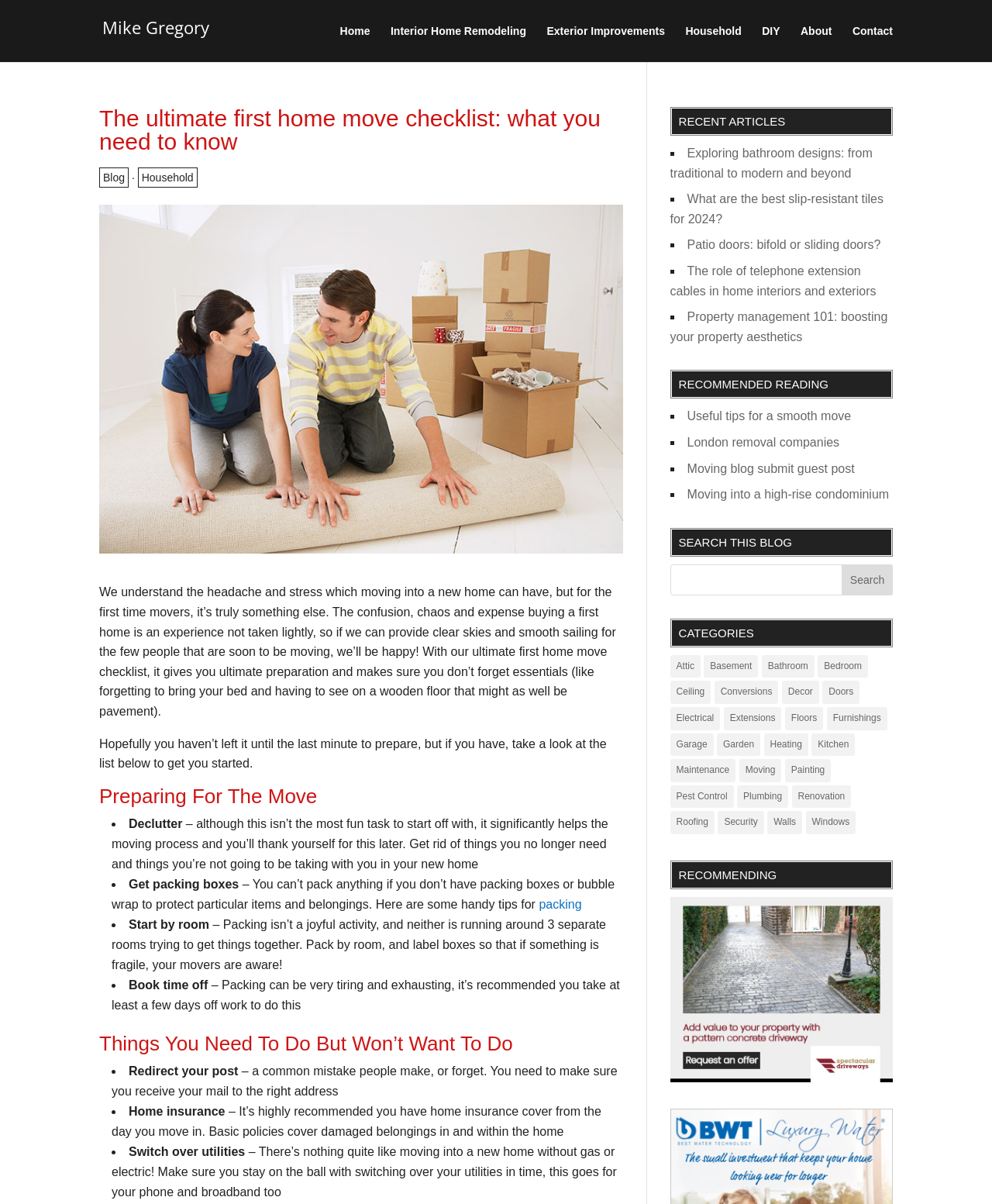Based on the element description Moving into a high-rise condominium, identify the bounding box of the UI element in the given webpage screenshot. The coordinates should be in the format (top-left x, top-left y, bottom-right x, bottom-right y) and must be between 0 and 1.

[0.693, 0.405, 0.896, 0.416]